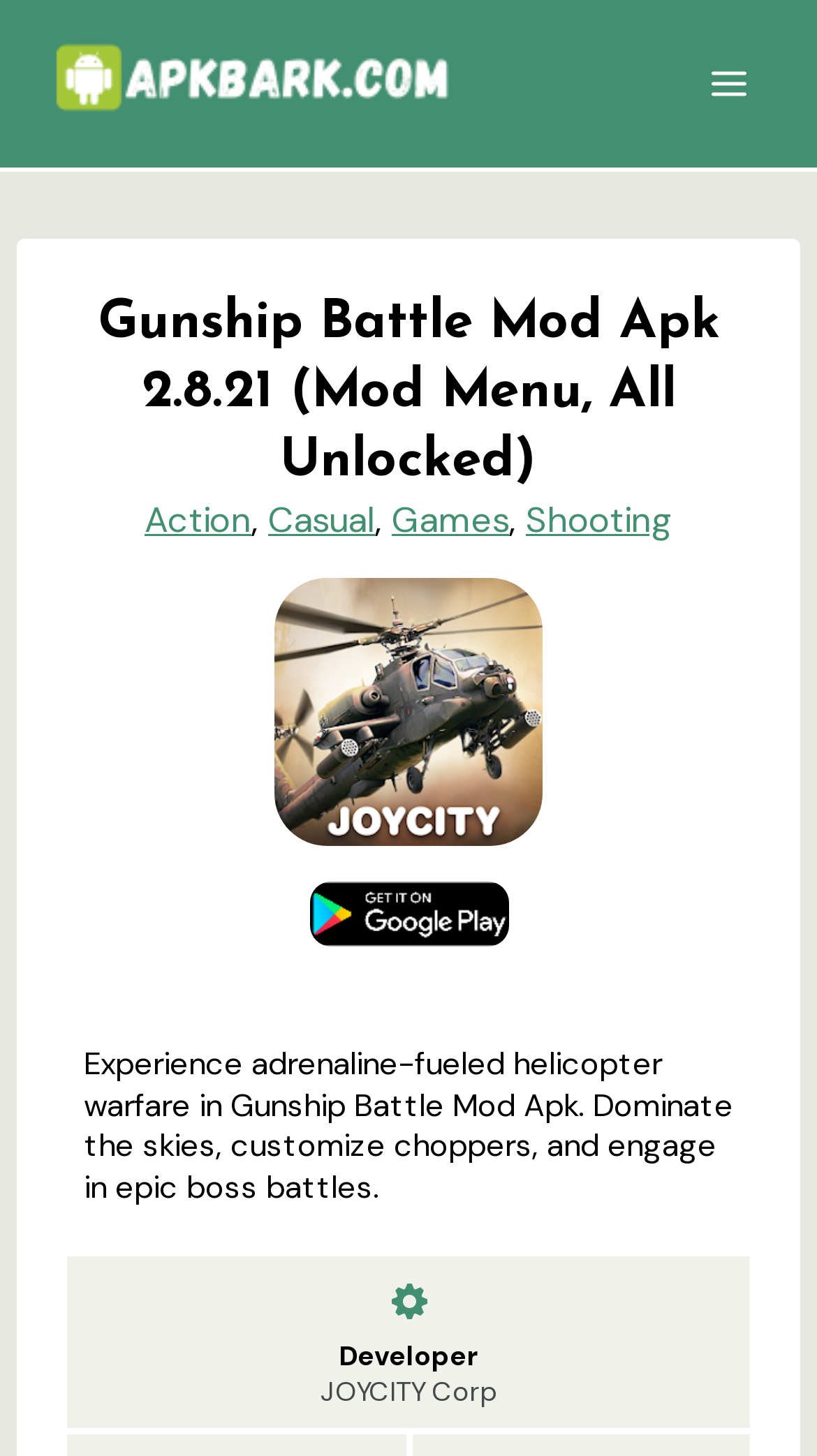Give a detailed explanation of the elements present on the webpage.

The webpage is about Gunship Battle Mod, a mobile game. At the top left corner, there is a logo of APKBARK.COM, which is a clickable image. On the top right corner, there is a button to open a menu. 

Below the menu button, the title "Gunship Battle Mod Apk 2.8.21 (Mod Menu, All Unlocked)" is prominently displayed. Underneath the title, there are five categories: "Action", "Casual", "Games", and "Shooting", which are all clickable links. 

To the right of these categories, there is a figure displaying the game's icon. Below the icon, there is a brief description of the game, which reads "Experience adrenaline-fueled helicopter warfare in Gunship Battle Mod Apk. Dominate the skies, customize choppers, and engage in epic boss battles." 

Further down, there is a small icon of Google Play, which is a clickable link. At the bottom of the page, the developer of the game, JOYCITY Corp, is credited.